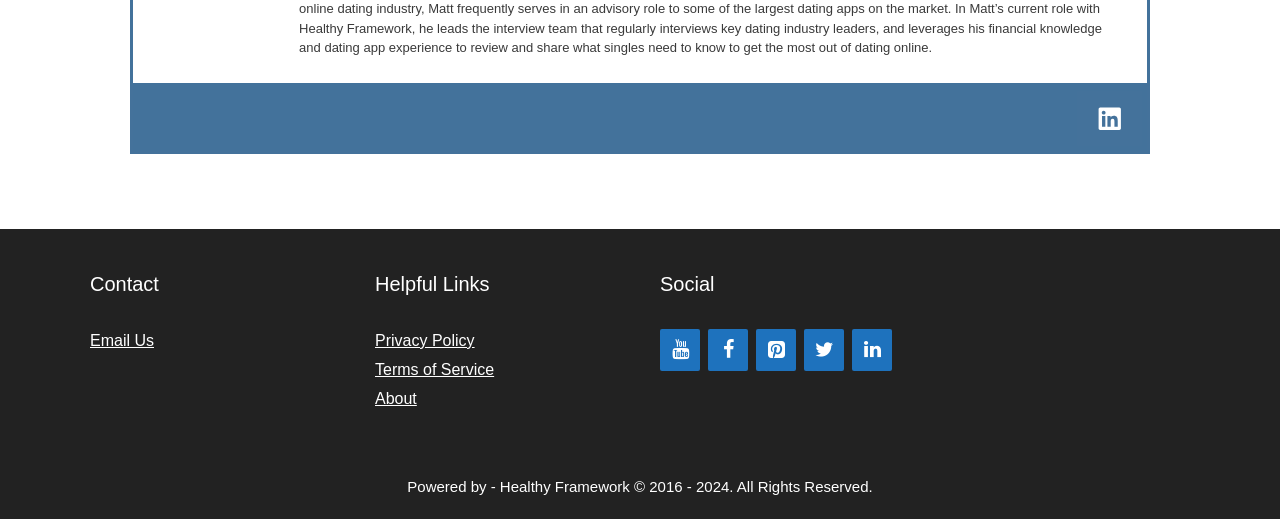What is the copyright year range?
Provide a one-word or short-phrase answer based on the image.

2016-2024